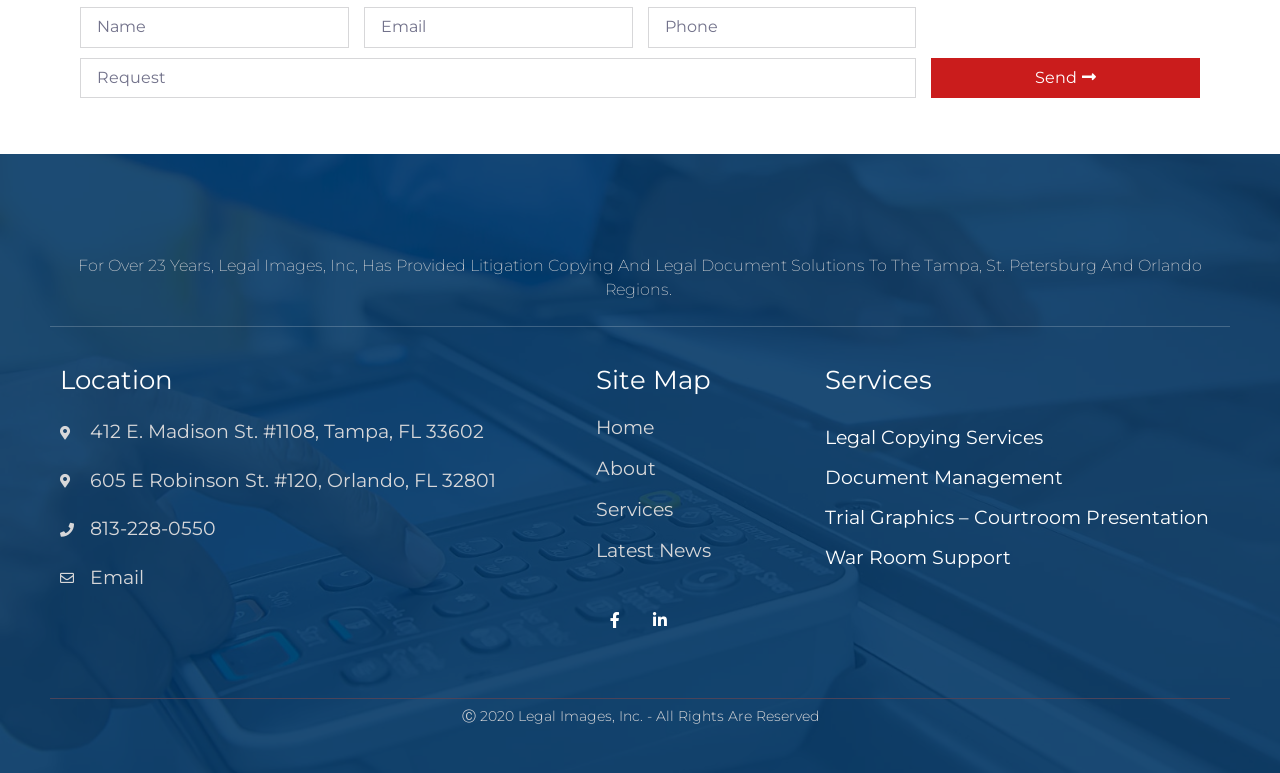Pinpoint the bounding box coordinates of the clickable element to carry out the following instruction: "Check the Legal Copying Services."

[0.645, 0.541, 0.949, 0.593]